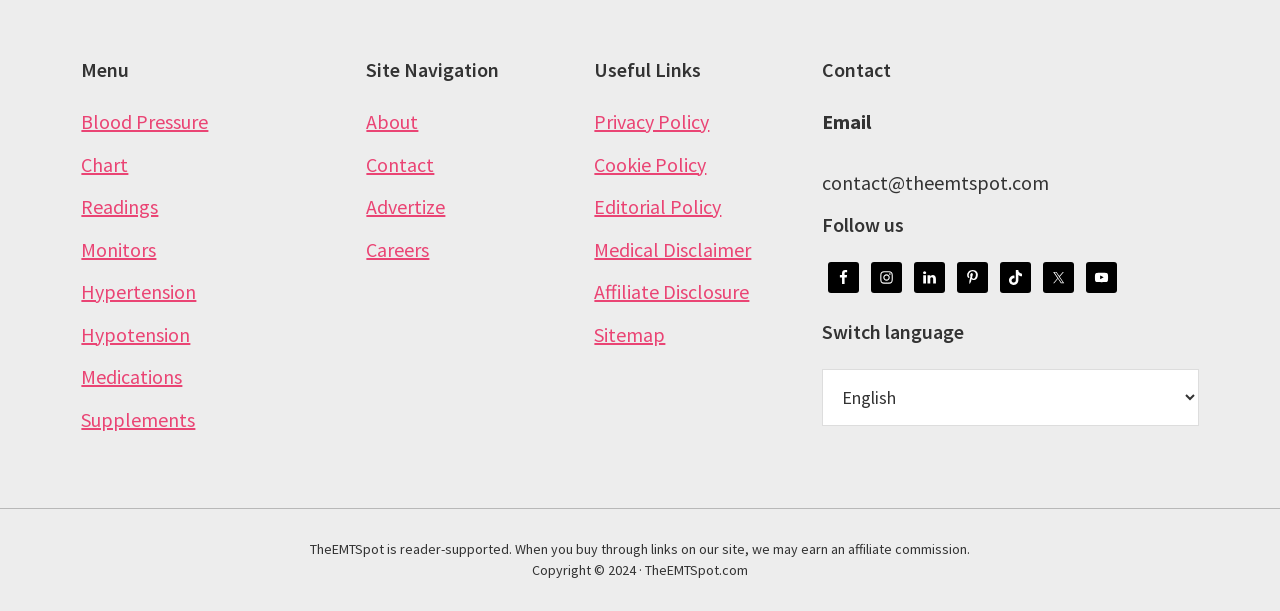Determine the bounding box for the UI element described here: "Pinterest".

[0.748, 0.428, 0.772, 0.479]